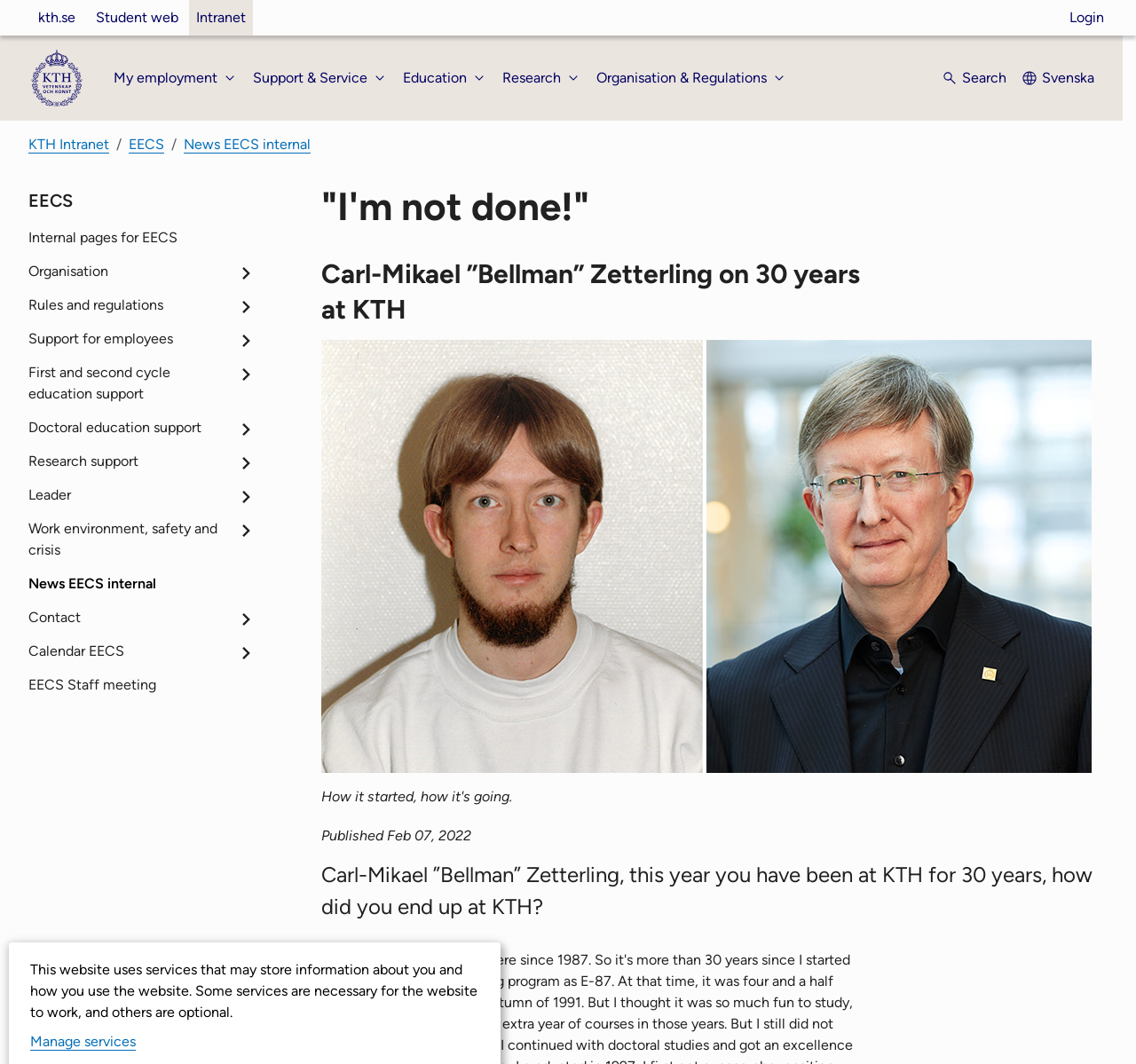What is the date of publication of the news article?
Respond to the question with a single word or phrase according to the image.

Feb 07, 2022